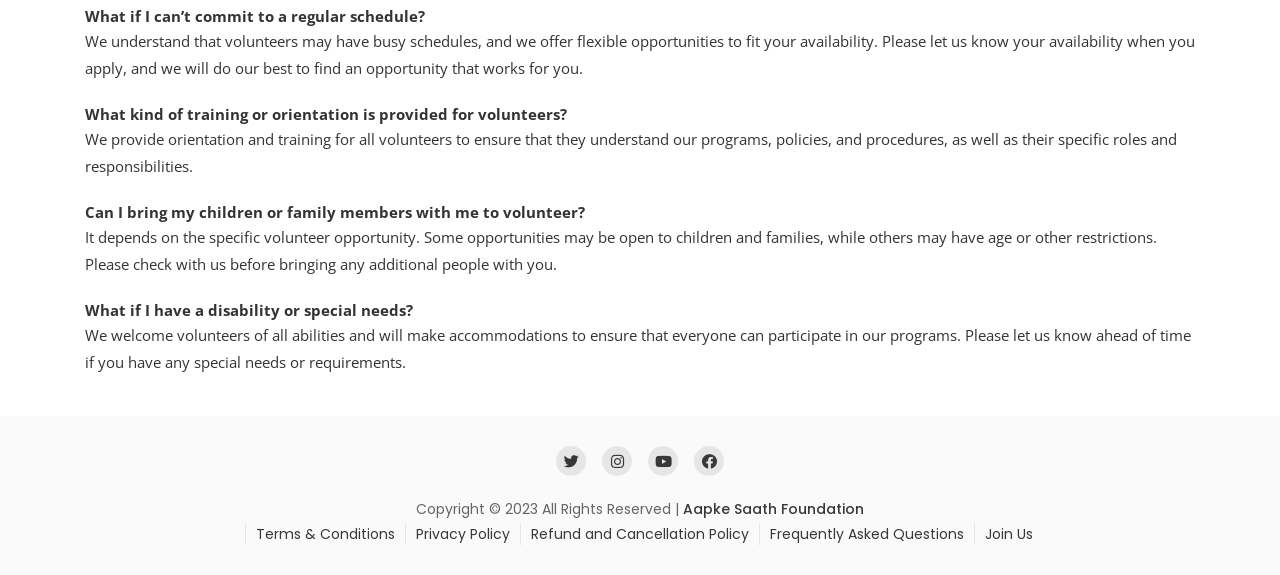Please answer the following question using a single word or phrase: 
Can children participate in volunteer opportunities?

Depends on the opportunity